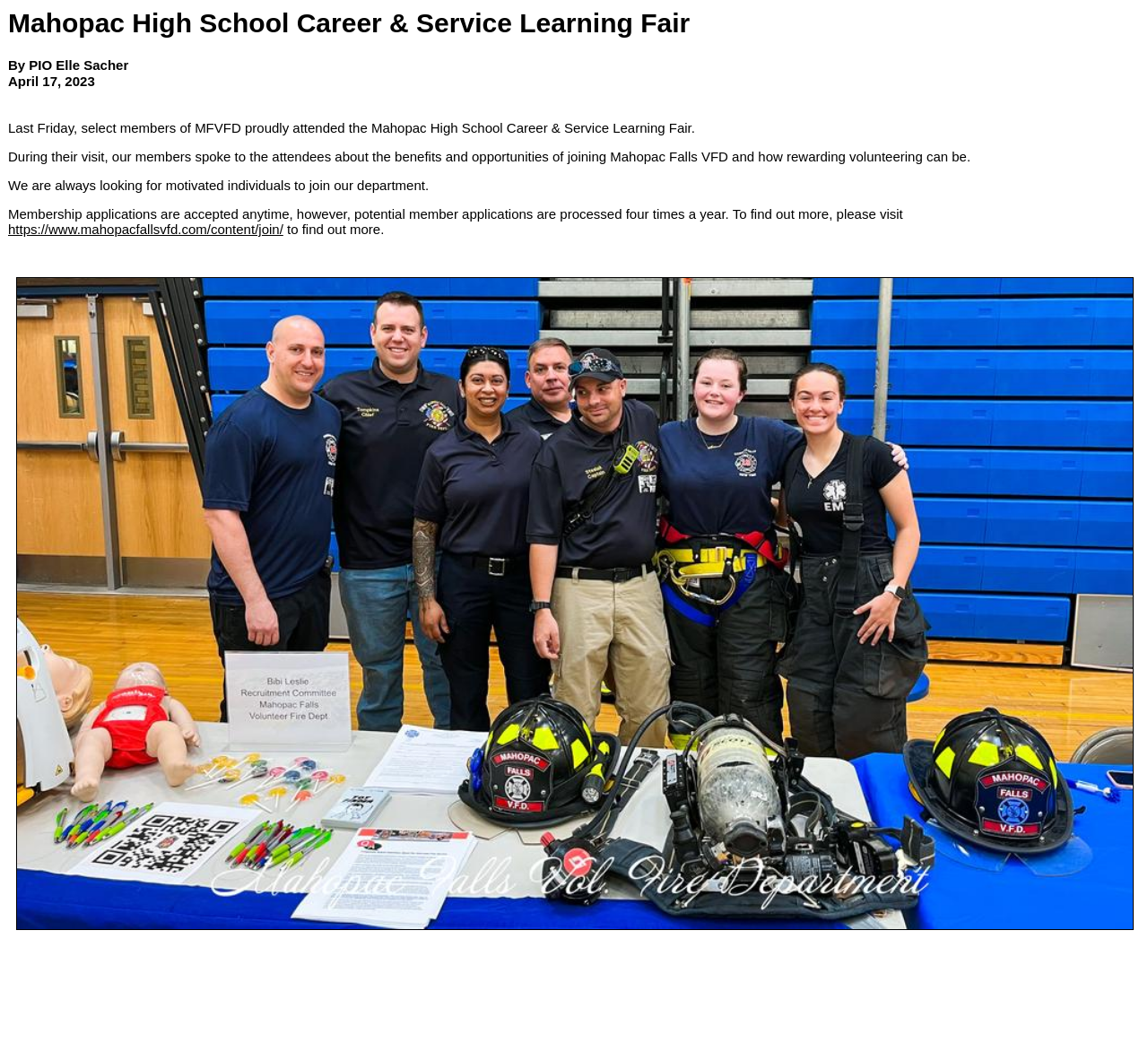Locate the UI element described as follows: "Management". Return the bounding box coordinates as four float numbers between 0 and 1 in the order [left, top, right, bottom].

None